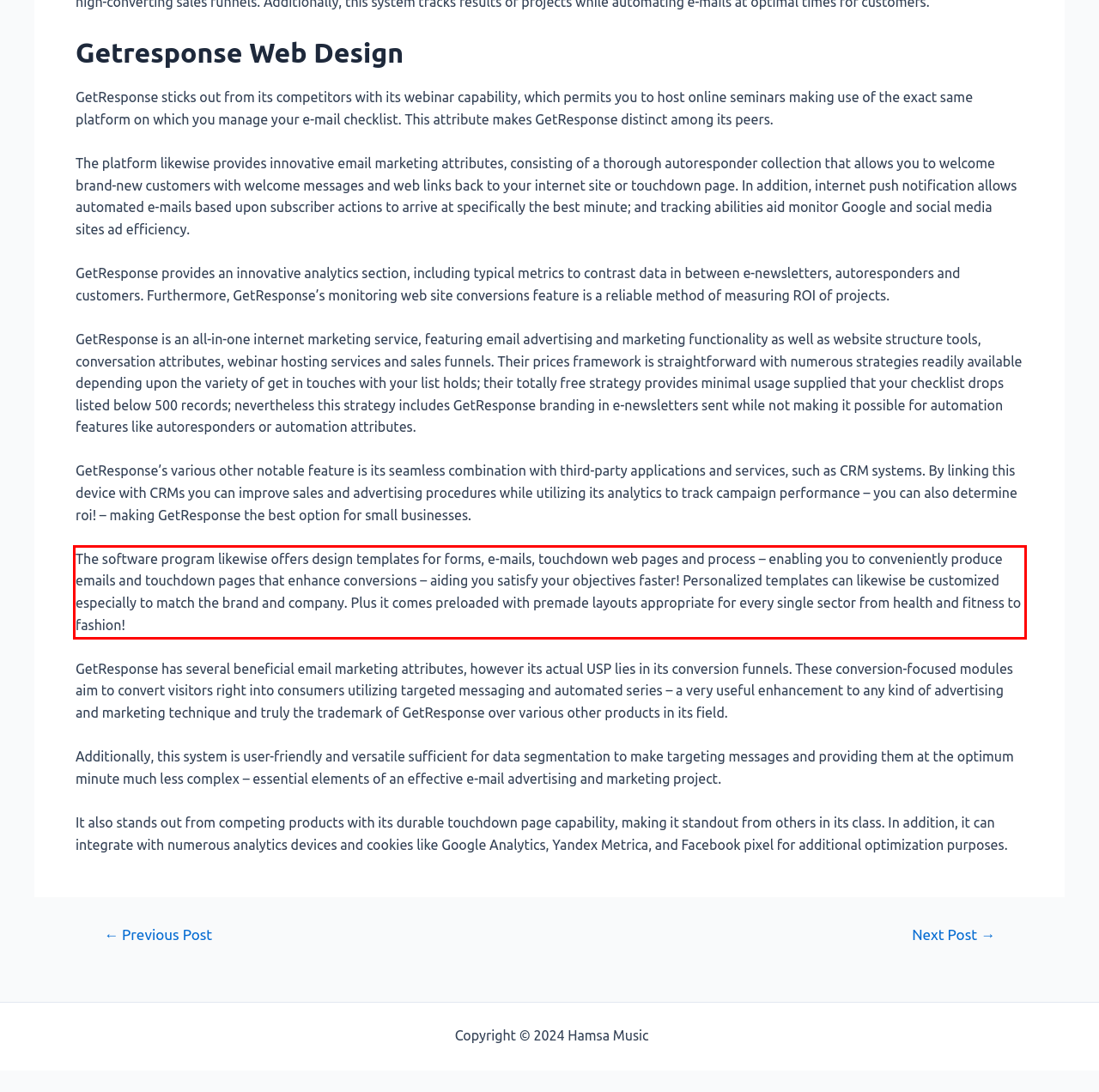Examine the screenshot of the webpage, locate the red bounding box, and generate the text contained within it.

The software program likewise offers design templates for forms, e-mails, touchdown web pages and process – enabling you to conveniently produce emails and touchdown pages that enhance conversions – aiding you satisfy your objectives faster! Personalized templates can likewise be customized especially to match the brand and company. Plus it comes preloaded with premade layouts appropriate for every single sector from health and fitness to fashion!